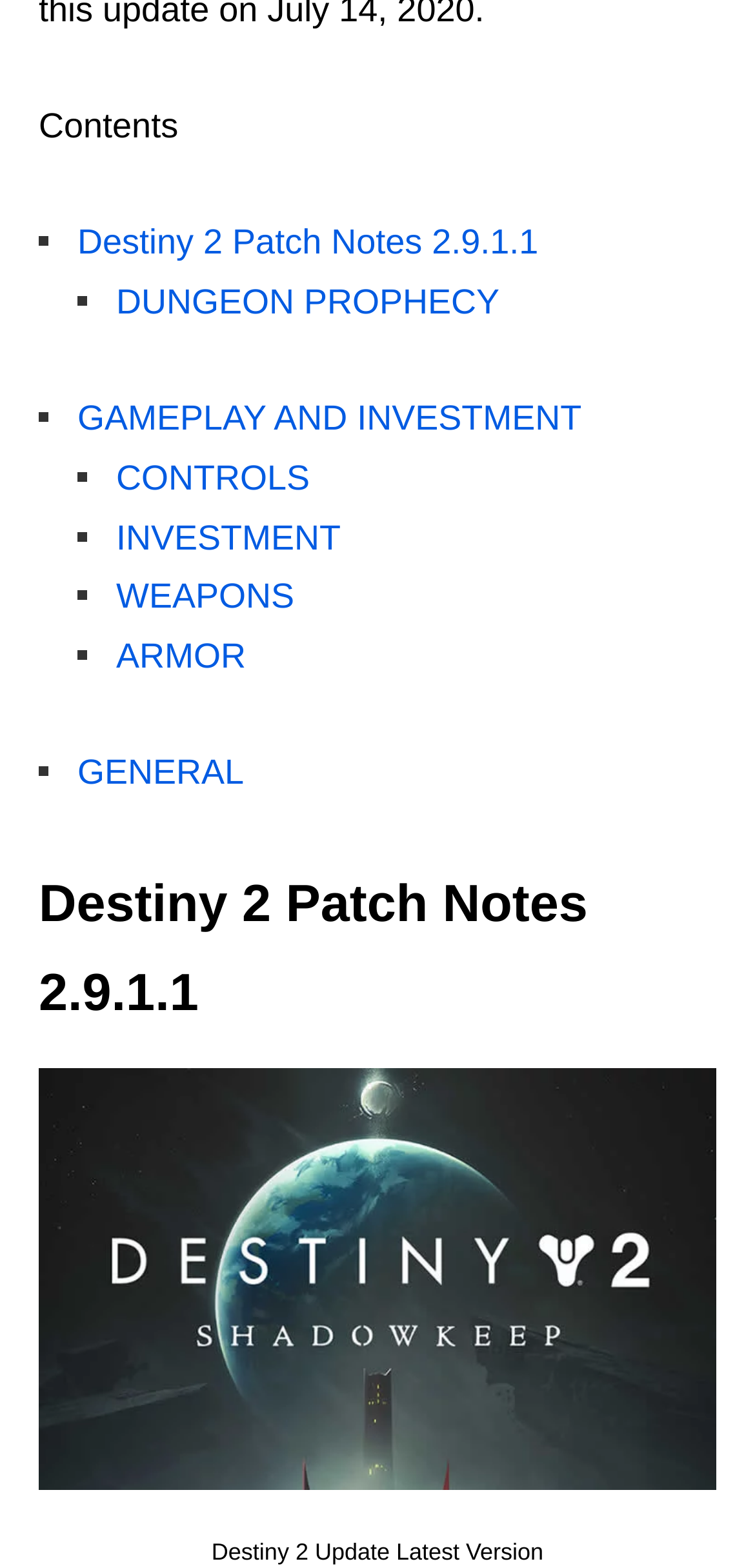Please answer the following query using a single word or phrase: 
What are the categories of gameplay investment?

Controls, Investment, Weapons, Armor